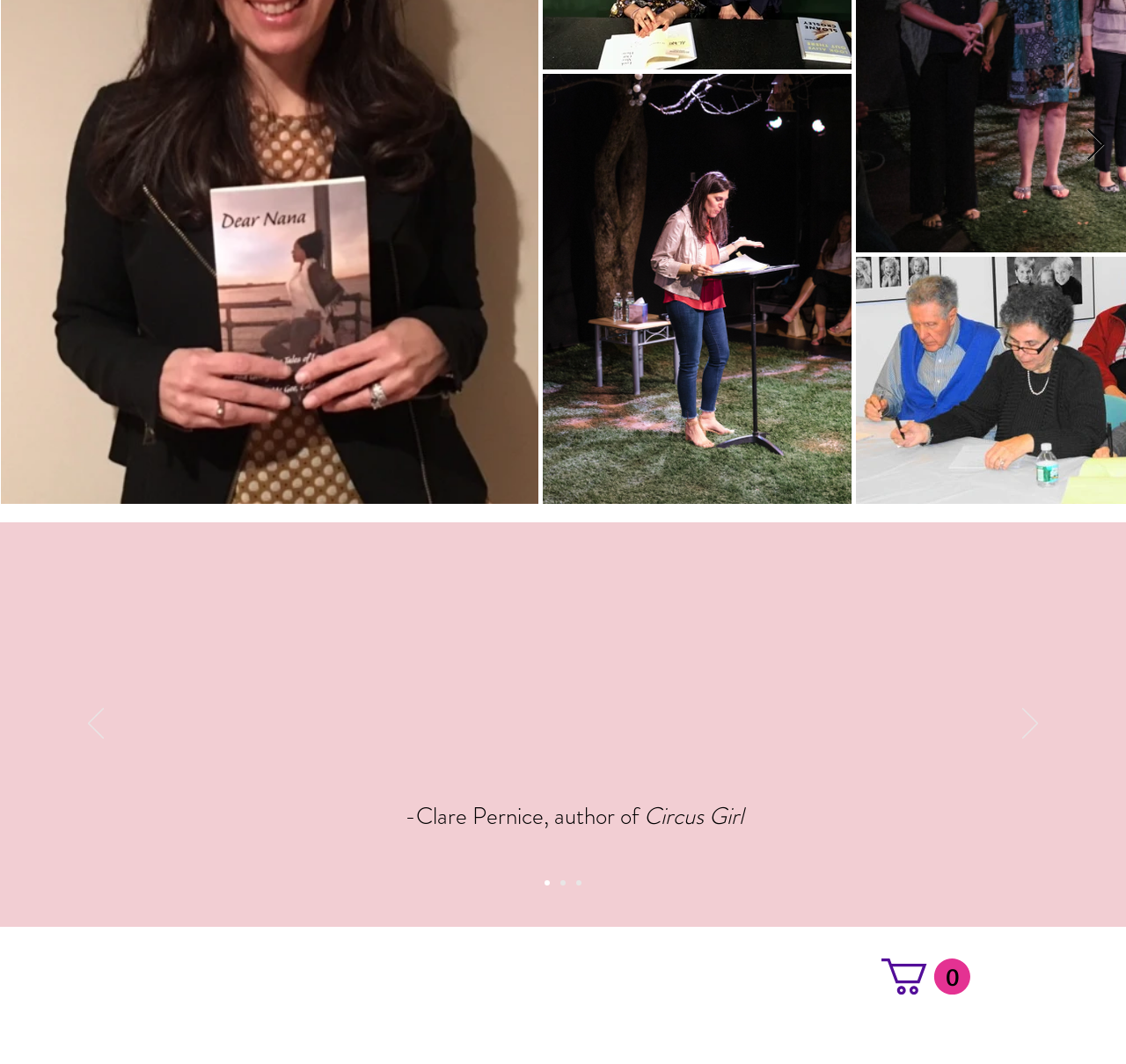What is the title of the slideshow?
Using the visual information, answer the question in a single word or phrase.

PRAISE